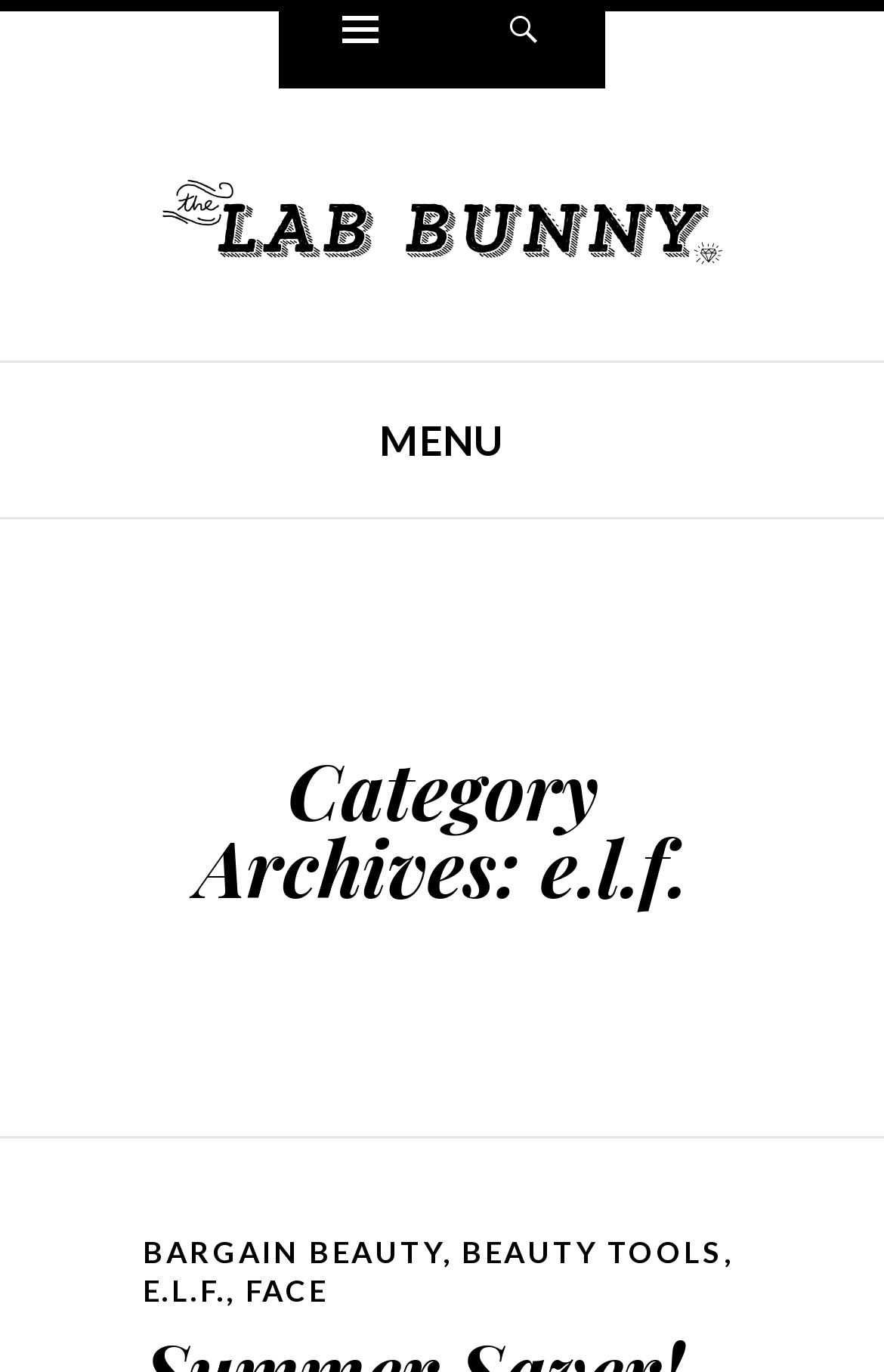Provide a short, one-word or phrase answer to the question below:
What is the name of the website?

The Lab Bunny